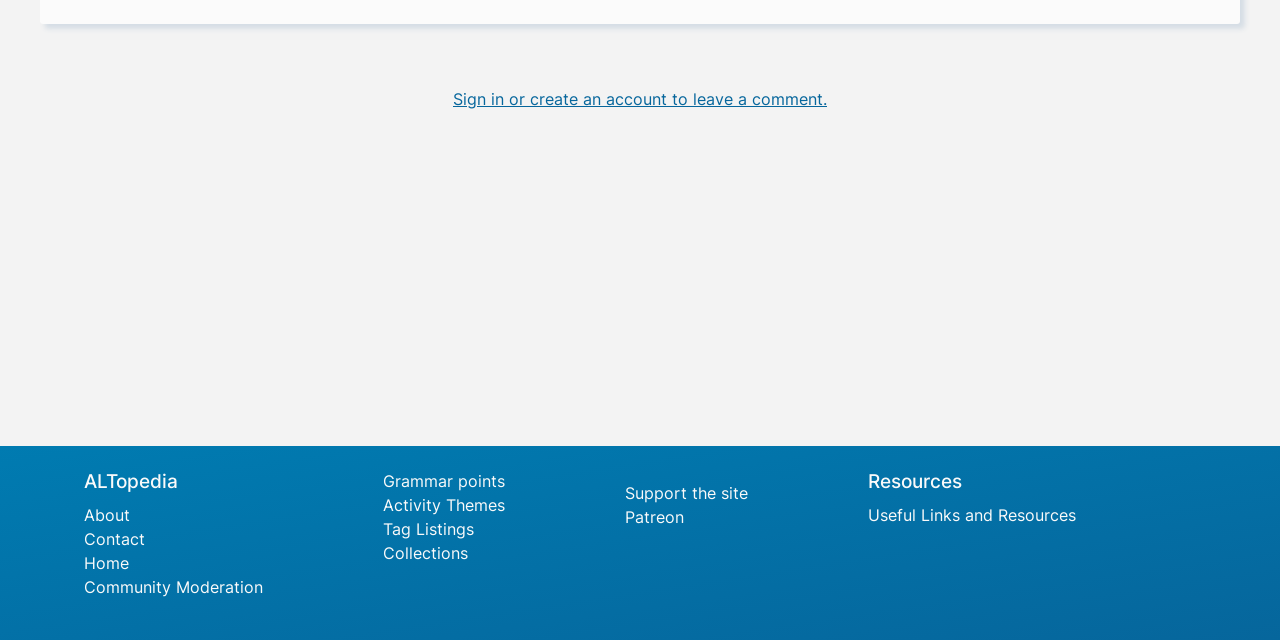Identify the bounding box coordinates for the UI element described as: "Home".

[0.066, 0.863, 0.101, 0.898]